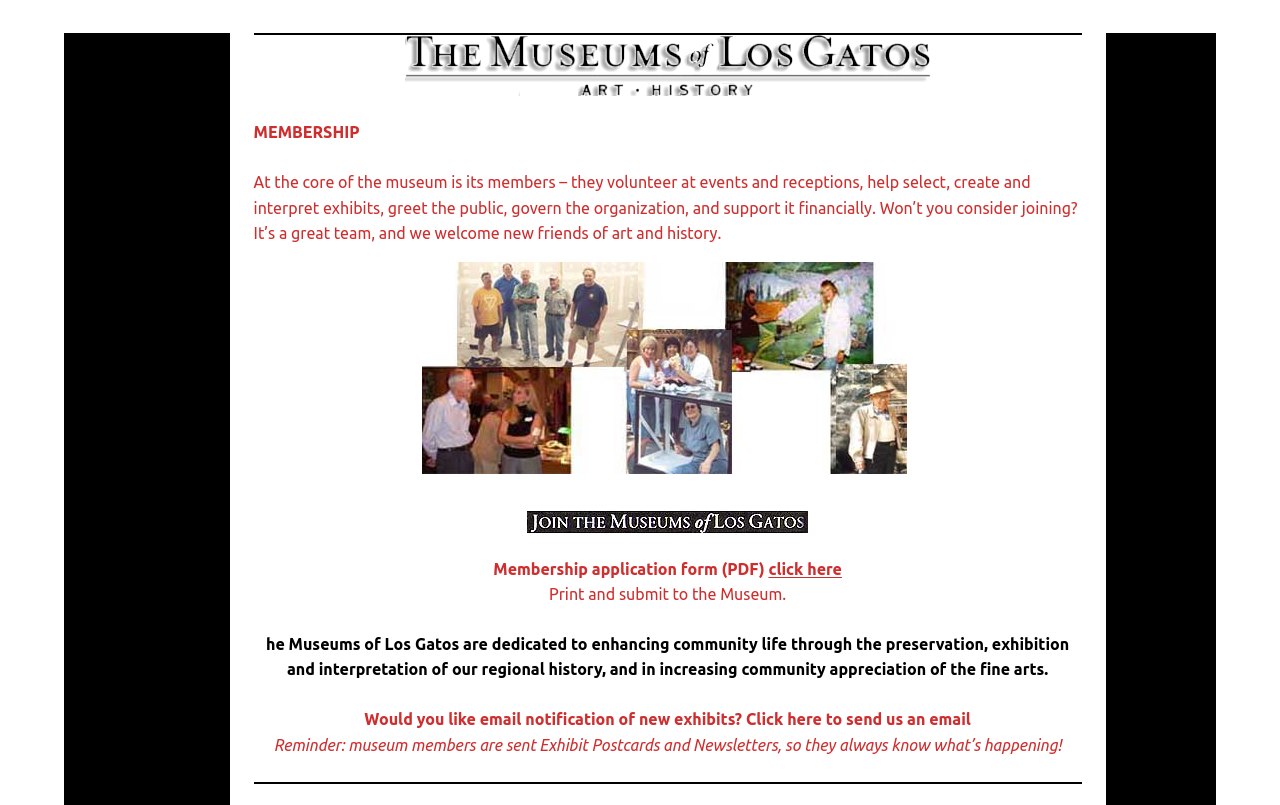From the given element description: "HOME", find the bounding box for the UI element. Provide the coordinates as four float numbers between 0 and 1, in the order [left, top, right, bottom].

[0.05, 0.075, 0.088, 0.097]